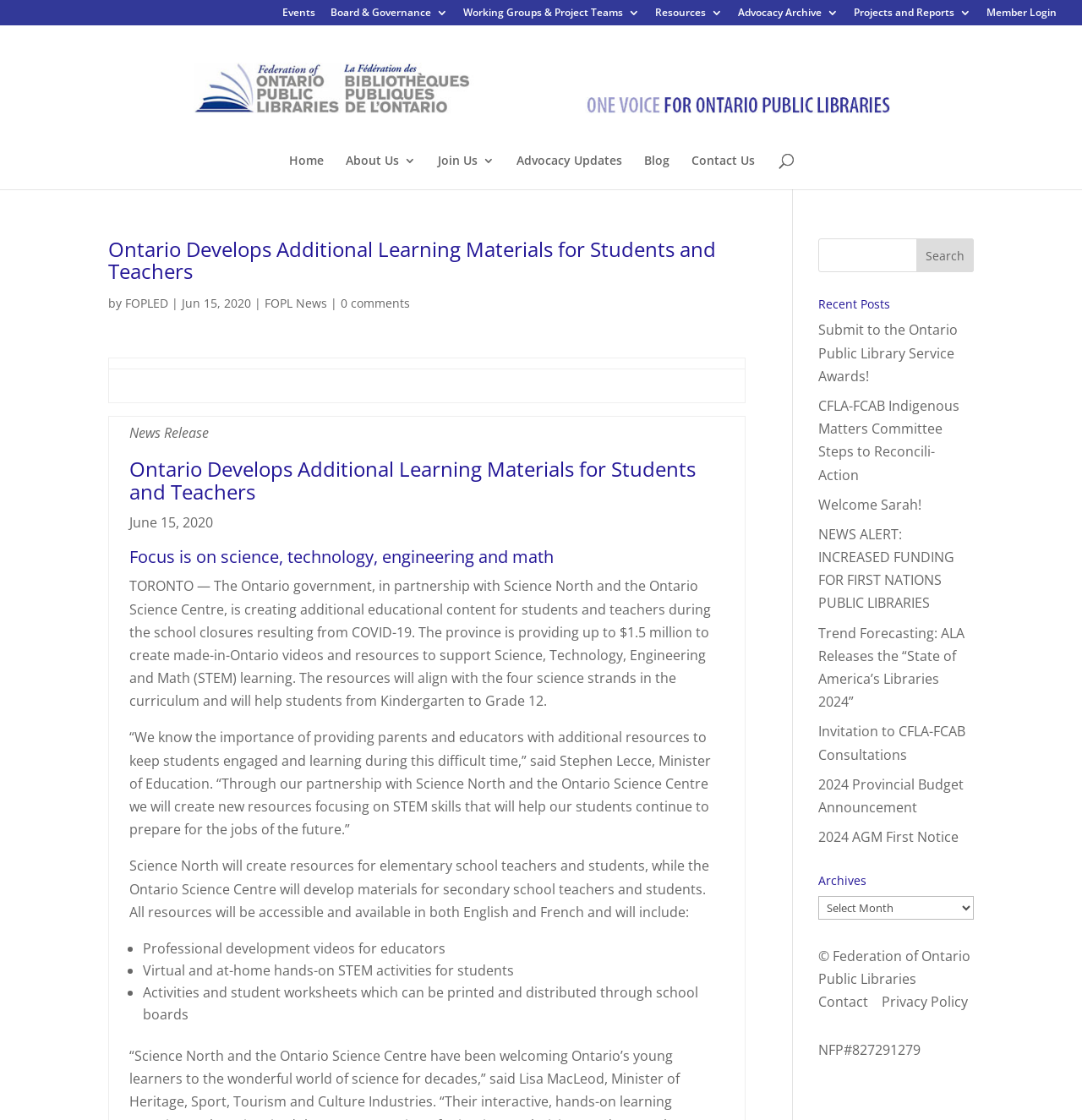How many links are there in the 'Recent Posts' section?
From the image, provide a succinct answer in one word or a short phrase.

7